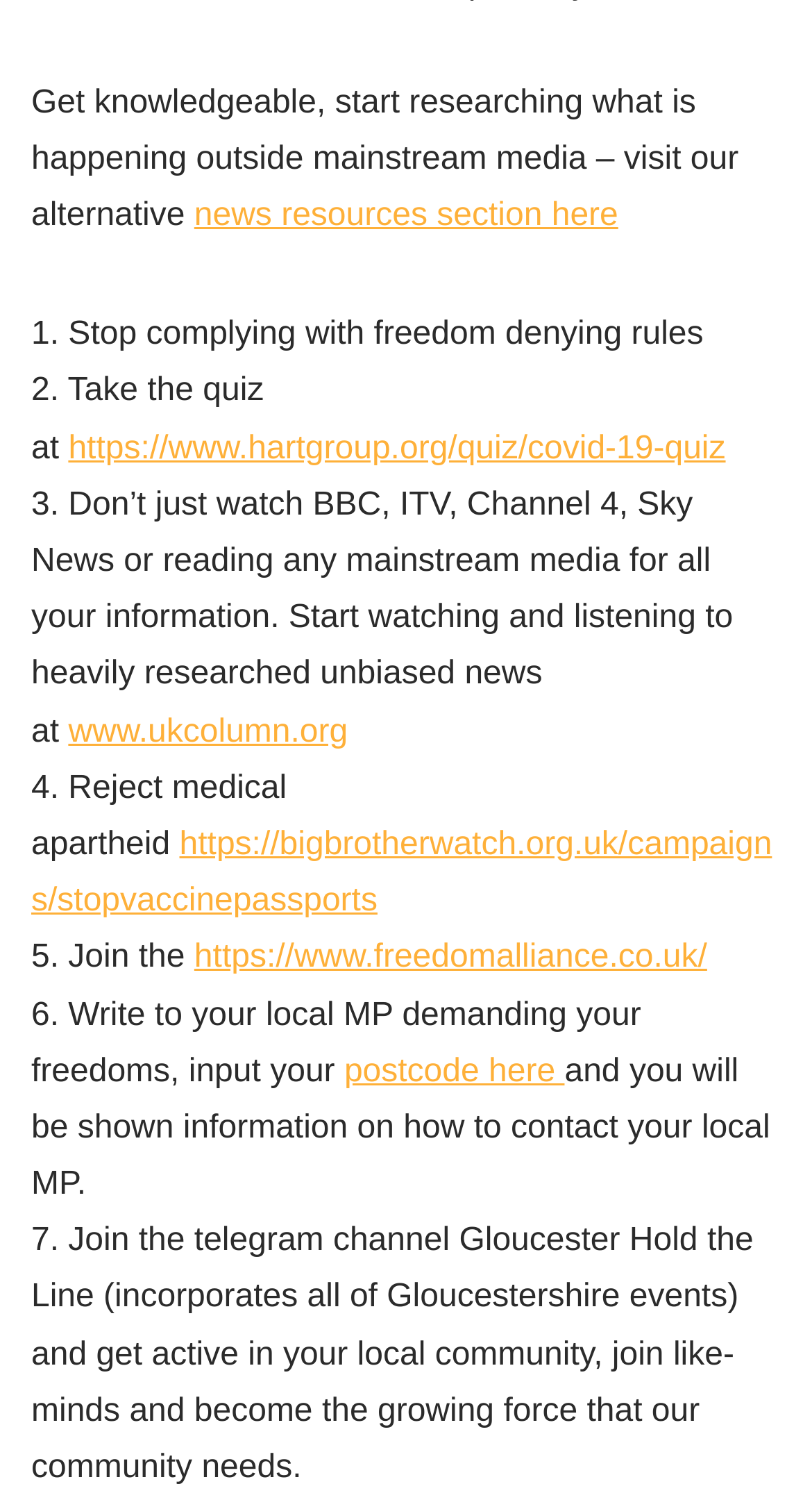Locate the bounding box of the UI element defined by this description: "https://www.hartgroup.org/quiz/covid-19-quiz". The coordinates should be given as four float numbers between 0 and 1, formatted as [left, top, right, bottom].

[0.084, 0.287, 0.894, 0.311]